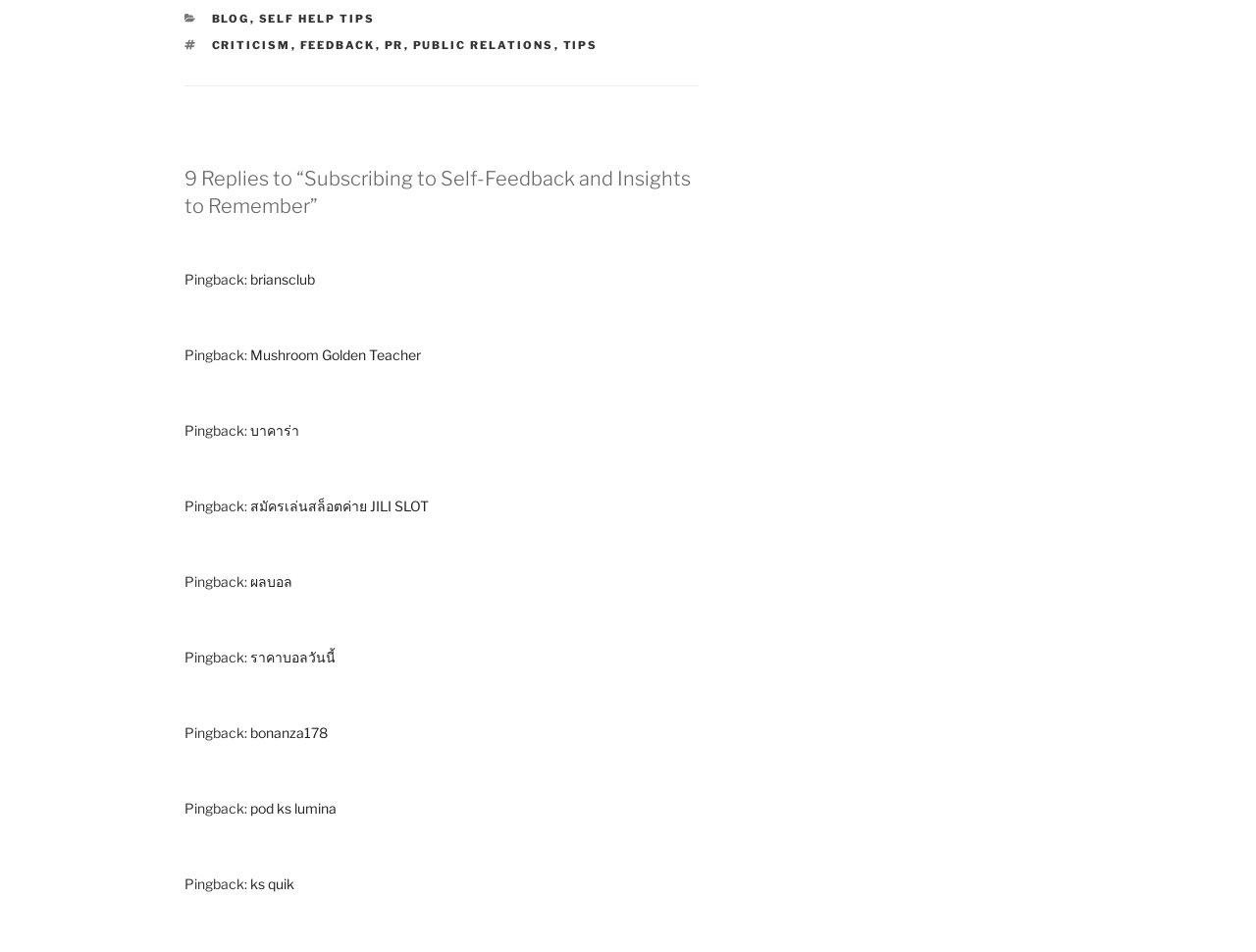Specify the bounding box coordinates of the area to click in order to follow the given instruction: "Explore Mushroom Golden Teacher."

[0.199, 0.363, 0.335, 0.381]